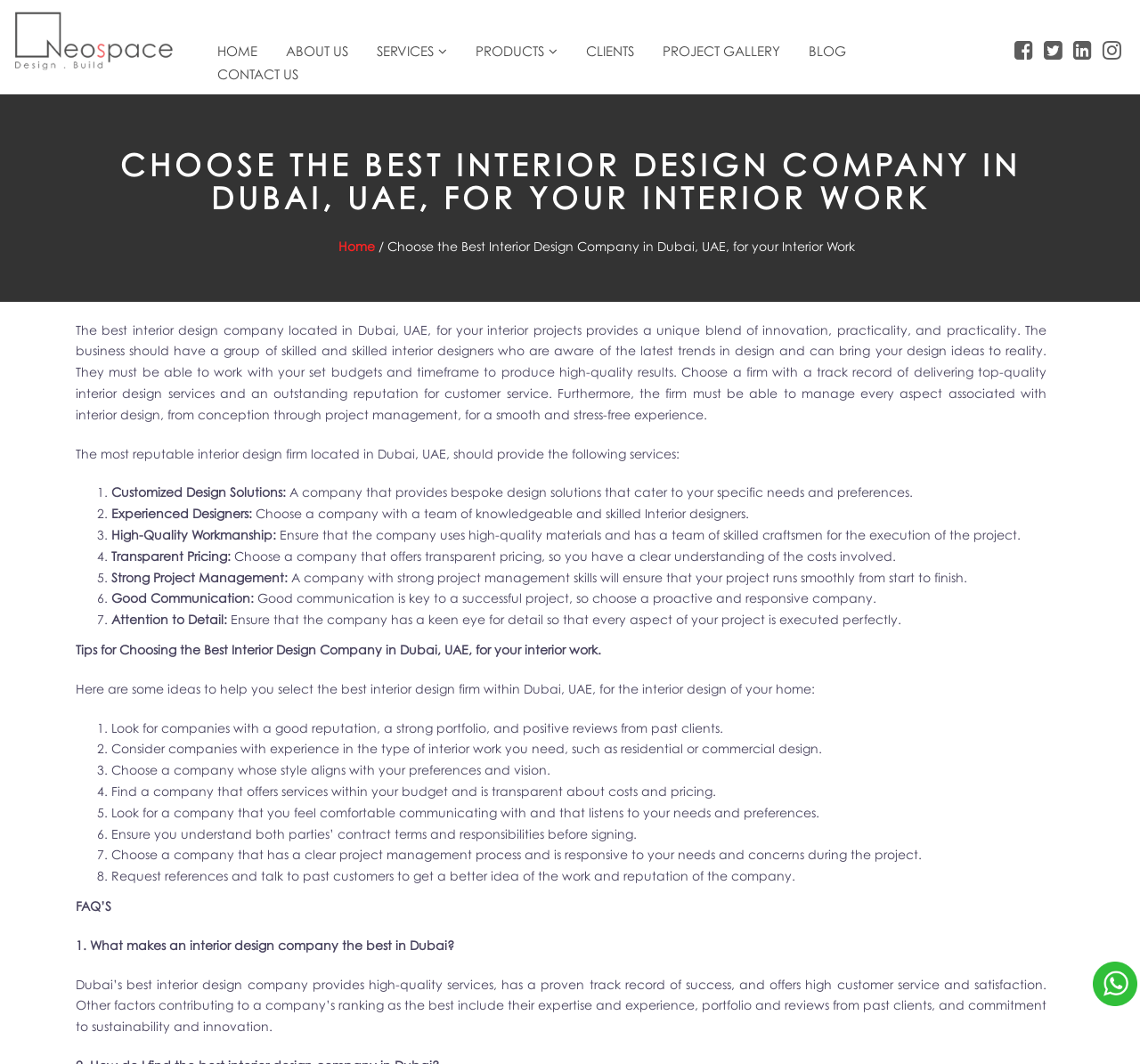What is the name of the interior design company?
From the screenshot, provide a brief answer in one word or phrase.

NEO Space Interiors